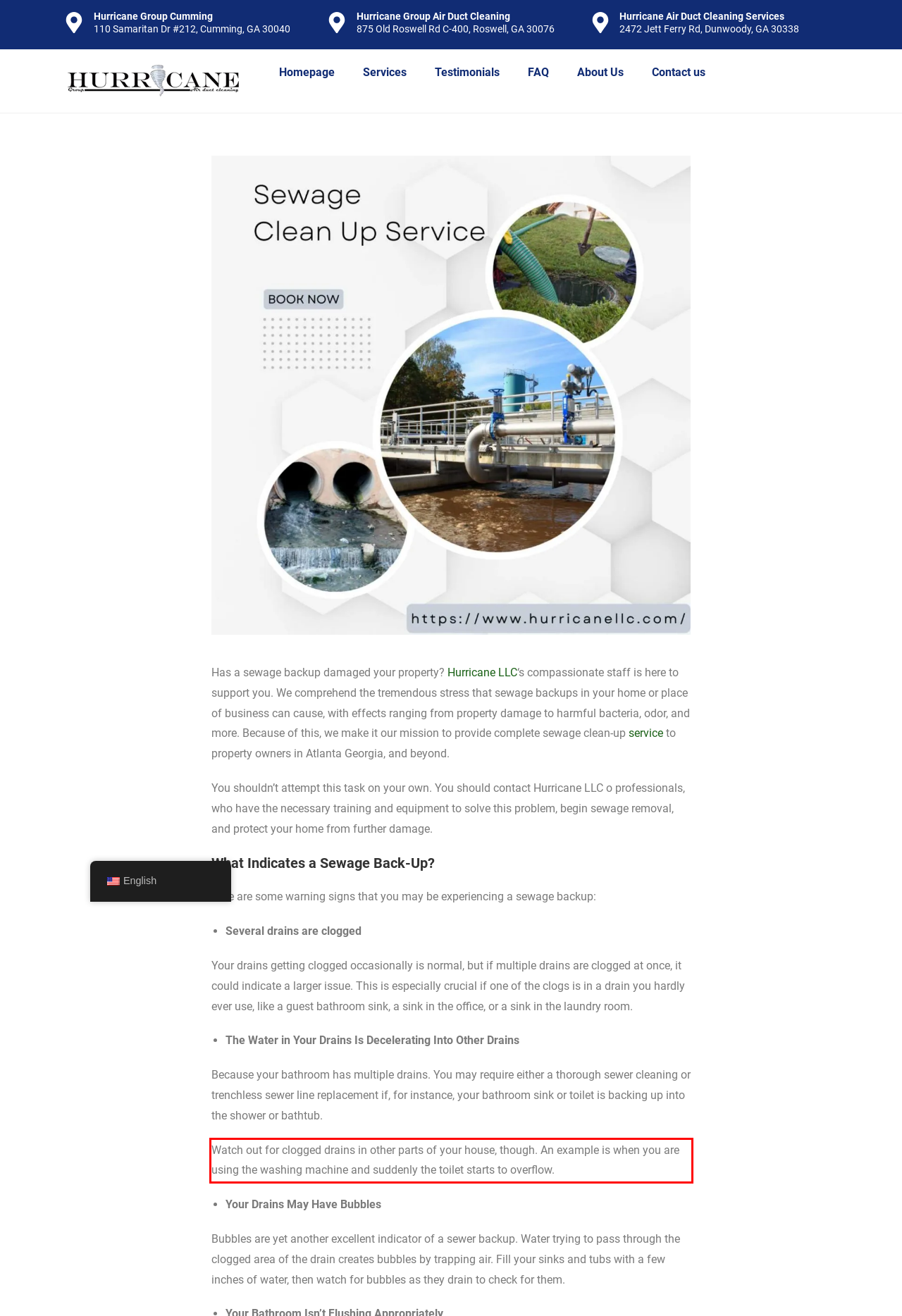You have a screenshot of a webpage, and there is a red bounding box around a UI element. Utilize OCR to extract the text within this red bounding box.

Watch out for clogged drains in other parts of your house, though. An example is when you are using the washing machine and suddenly the toilet starts to overflow.